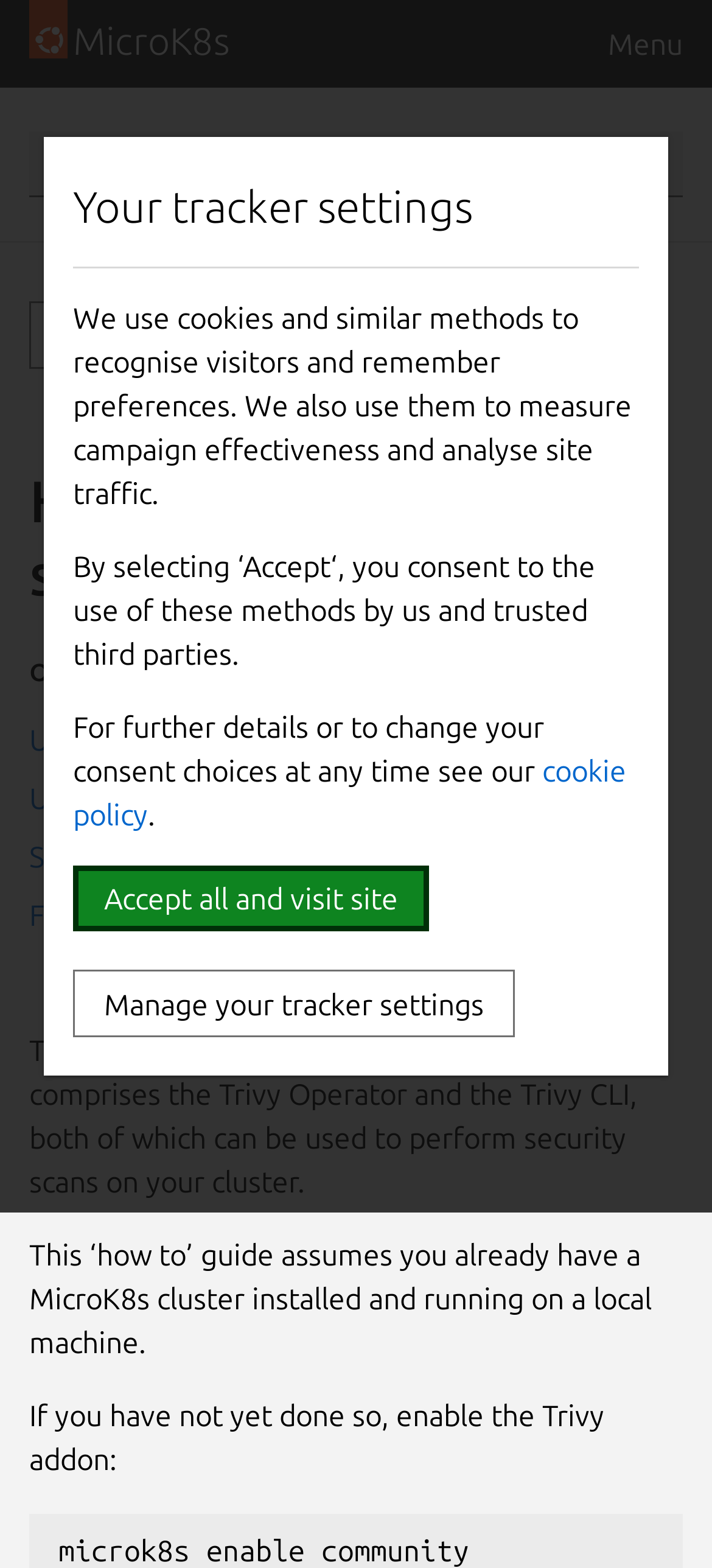Using the provided element description "Biker Down", determine the bounding box coordinates of the UI element.

None